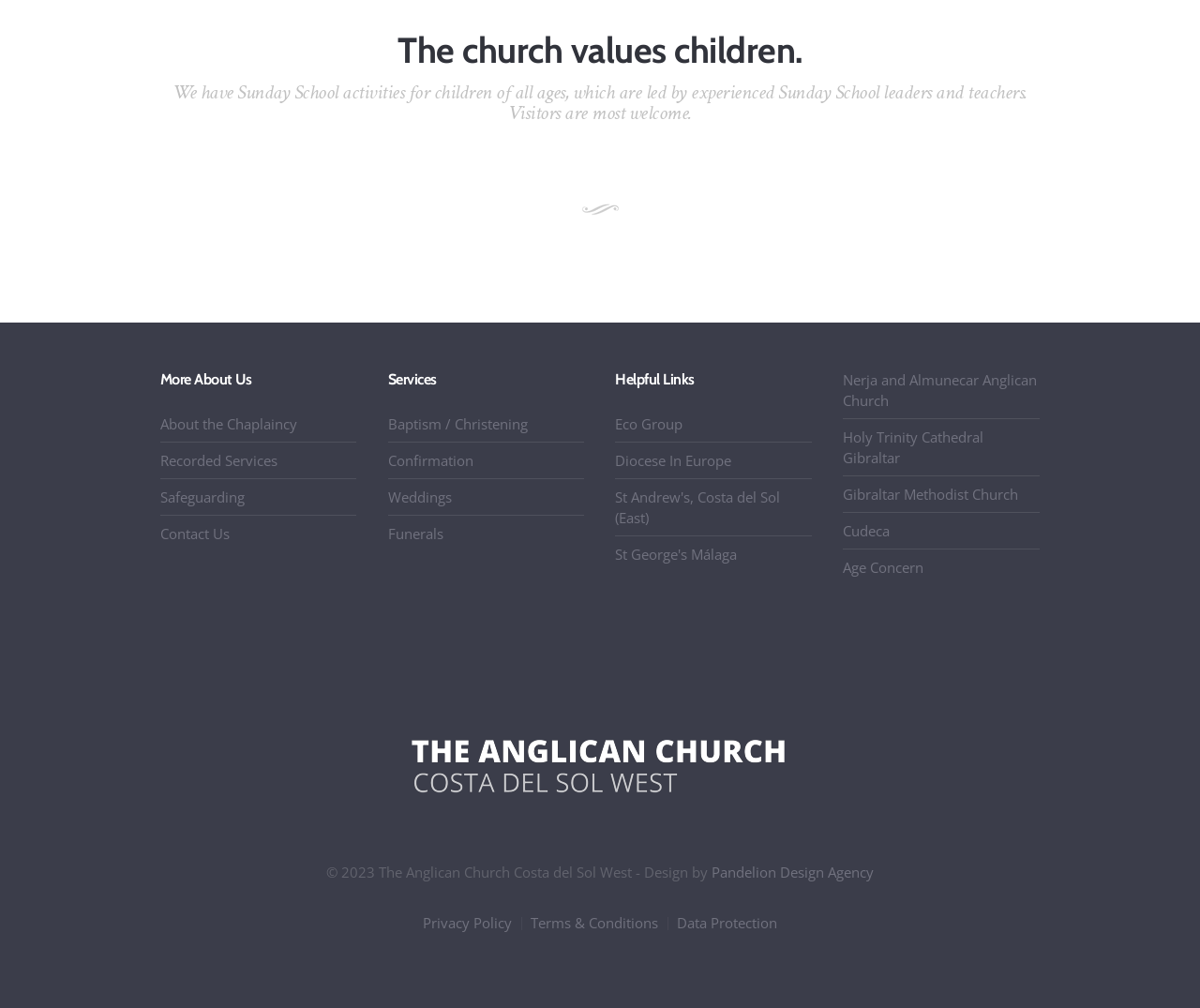What is the main theme of this website?
Please interpret the details in the image and answer the question thoroughly.

Based on the headings and links on the webpage, it appears to be a website related to a church, specifically the Anglican Church Costa del Sol West. The headings mention Sunday School activities, services, and helpful links, which are all related to church activities.